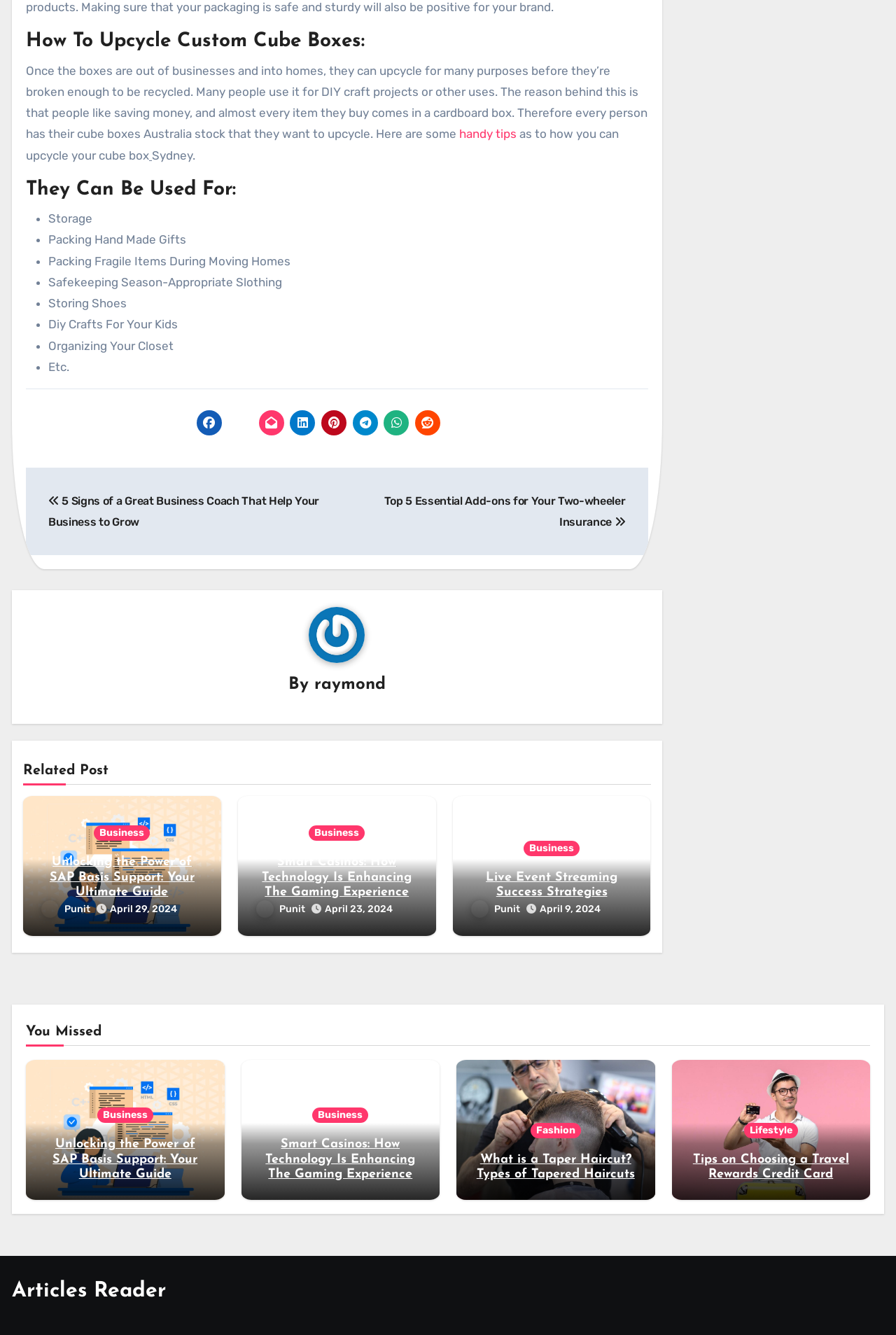Using the information from the screenshot, answer the following question thoroughly:
What are the possible uses of upcycled cube boxes?

The webpage lists several possible uses of upcycled cube boxes, including storage, packing handmade gifts, packing fragile items during moving homes, safekeeping season-appropriate slothing, storing shoes, DIY crafts for kids, organizing closets, and etc.